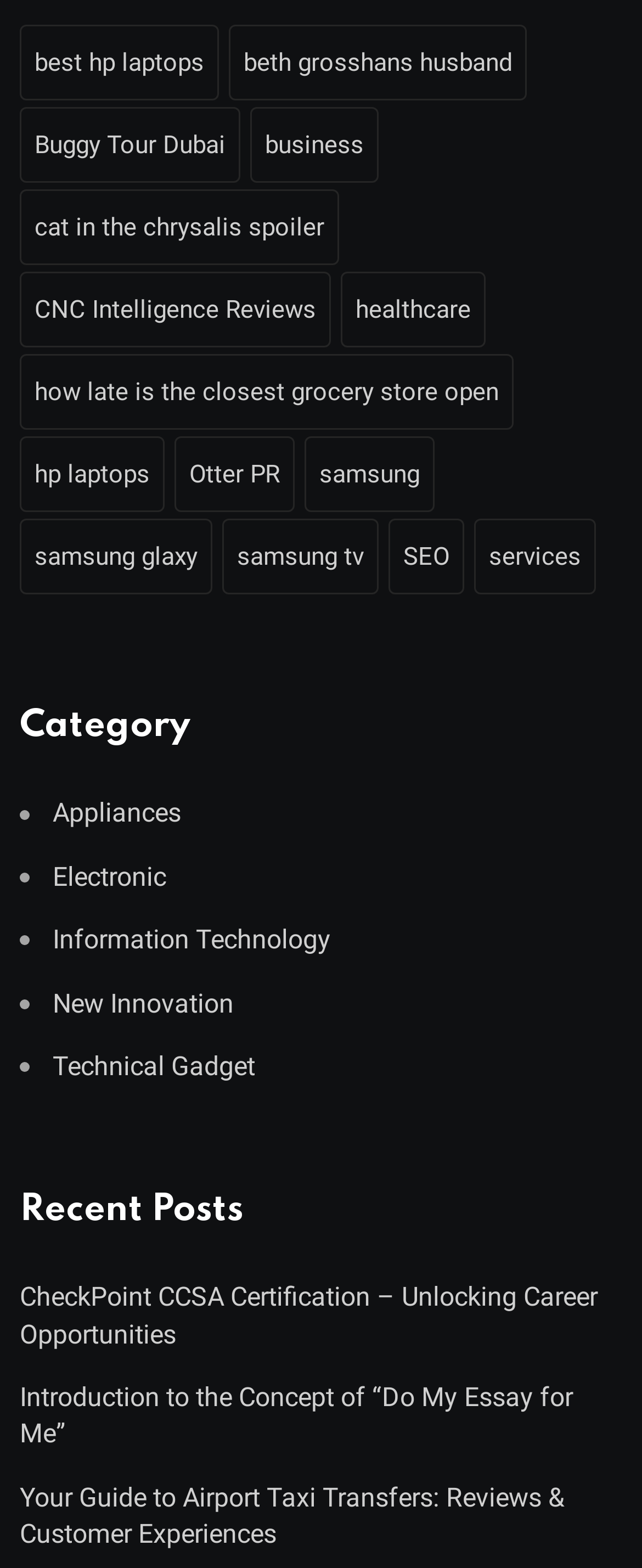Calculate the bounding box coordinates of the UI element given the description: "best hp laptops".

[0.031, 0.016, 0.341, 0.064]